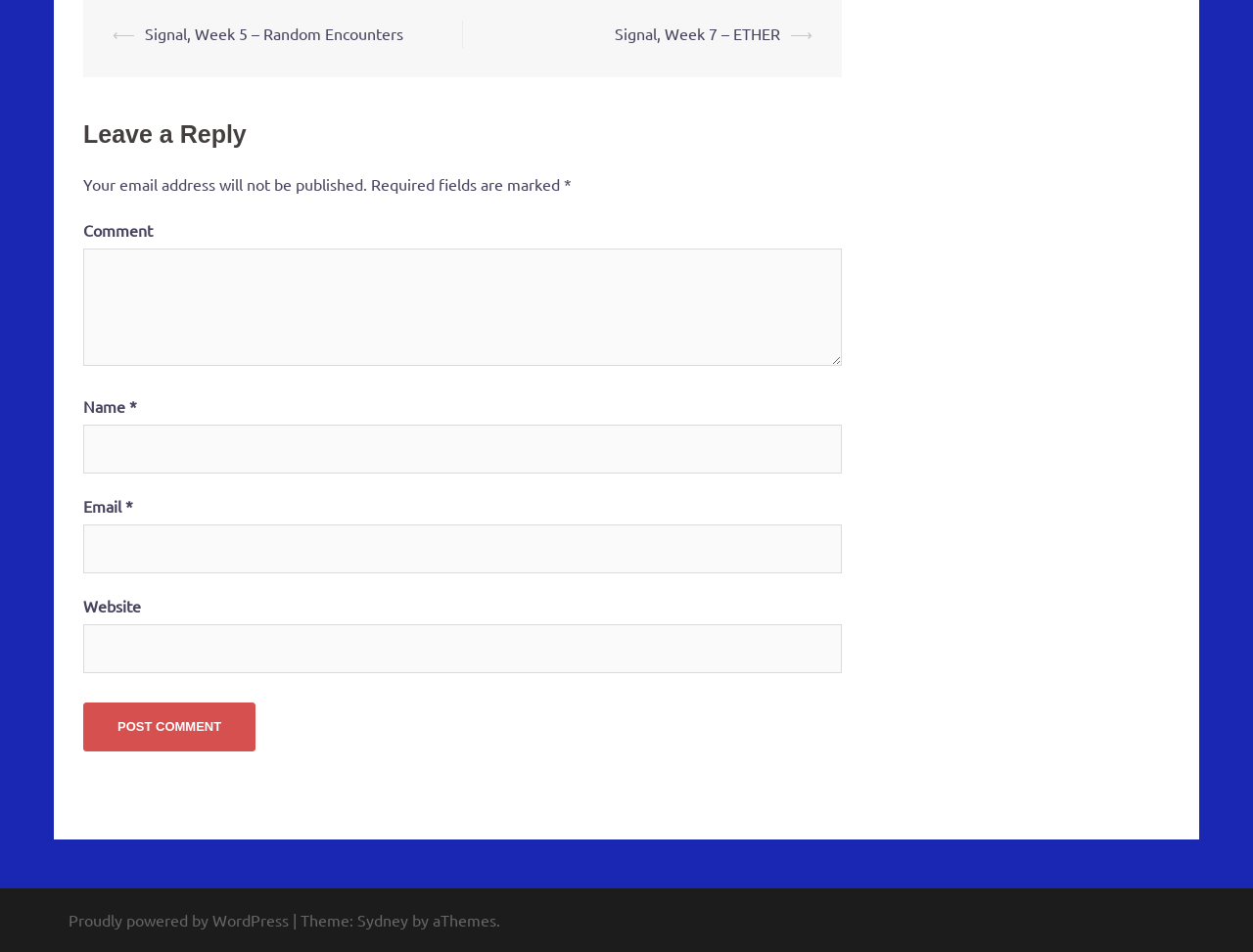Identify the bounding box coordinates of the clickable region necessary to fulfill the following instruction: "Click on the previous post link". The bounding box coordinates should be four float numbers between 0 and 1, i.e., [left, top, right, bottom].

[0.09, 0.025, 0.108, 0.046]